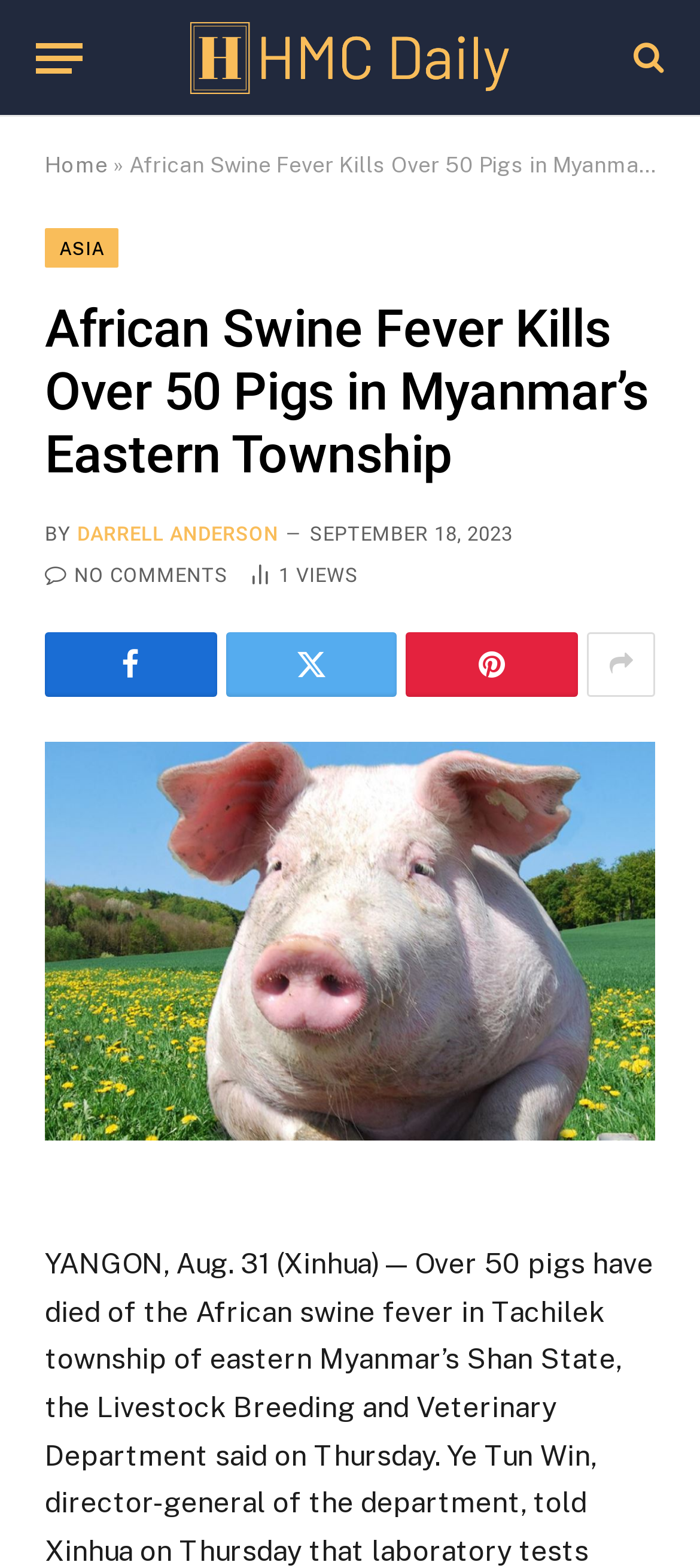Given the element description, predict the bounding box coordinates in the format (top-left x, top-left y, bottom-right x, bottom-right y), using floating point numbers between 0 and 1: Home

[0.064, 0.097, 0.154, 0.113]